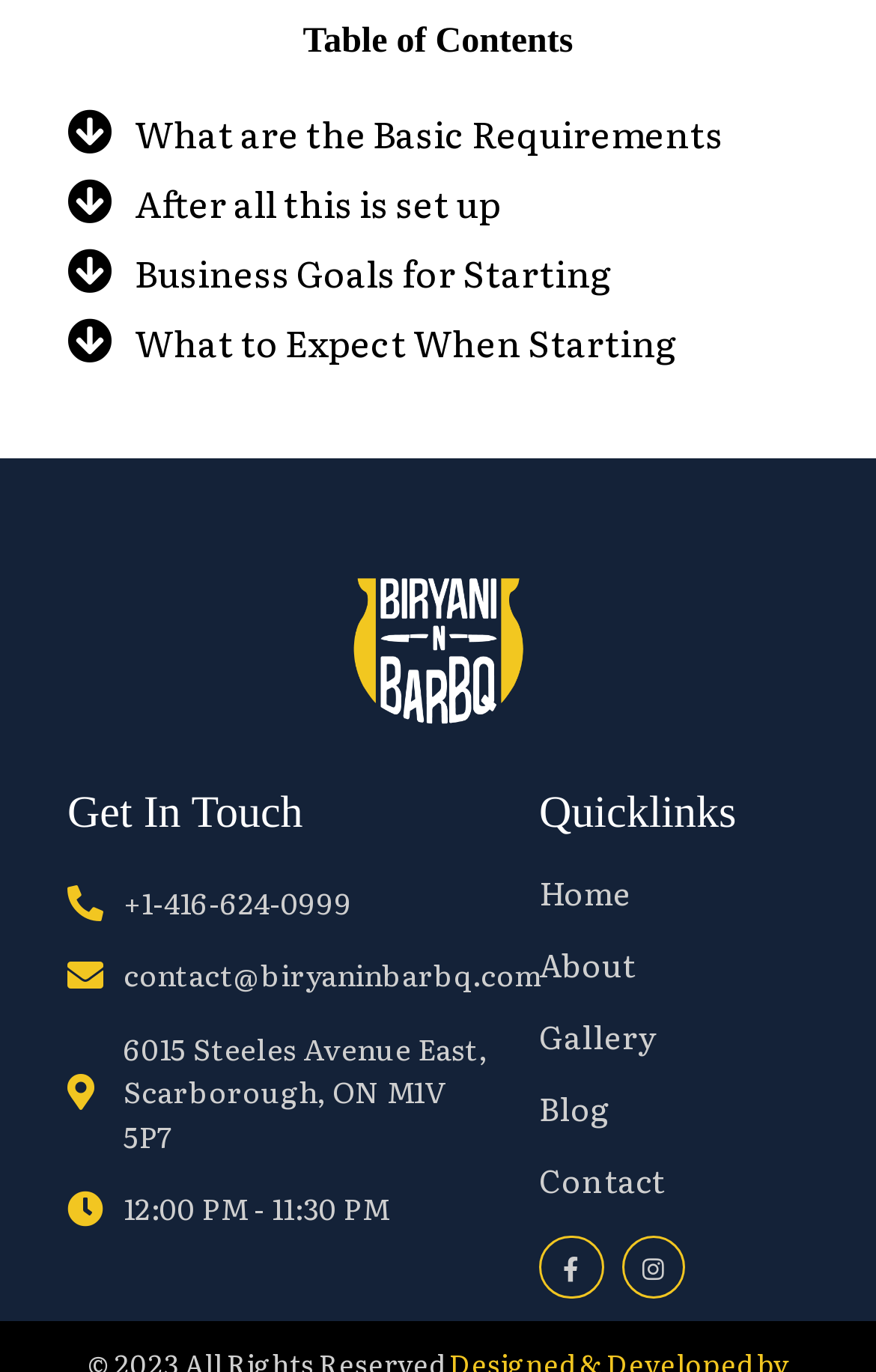Please specify the bounding box coordinates of the region to click in order to perform the following instruction: "Call the restaurant at +1-416-624-0999".

[0.077, 0.642, 0.564, 0.674]